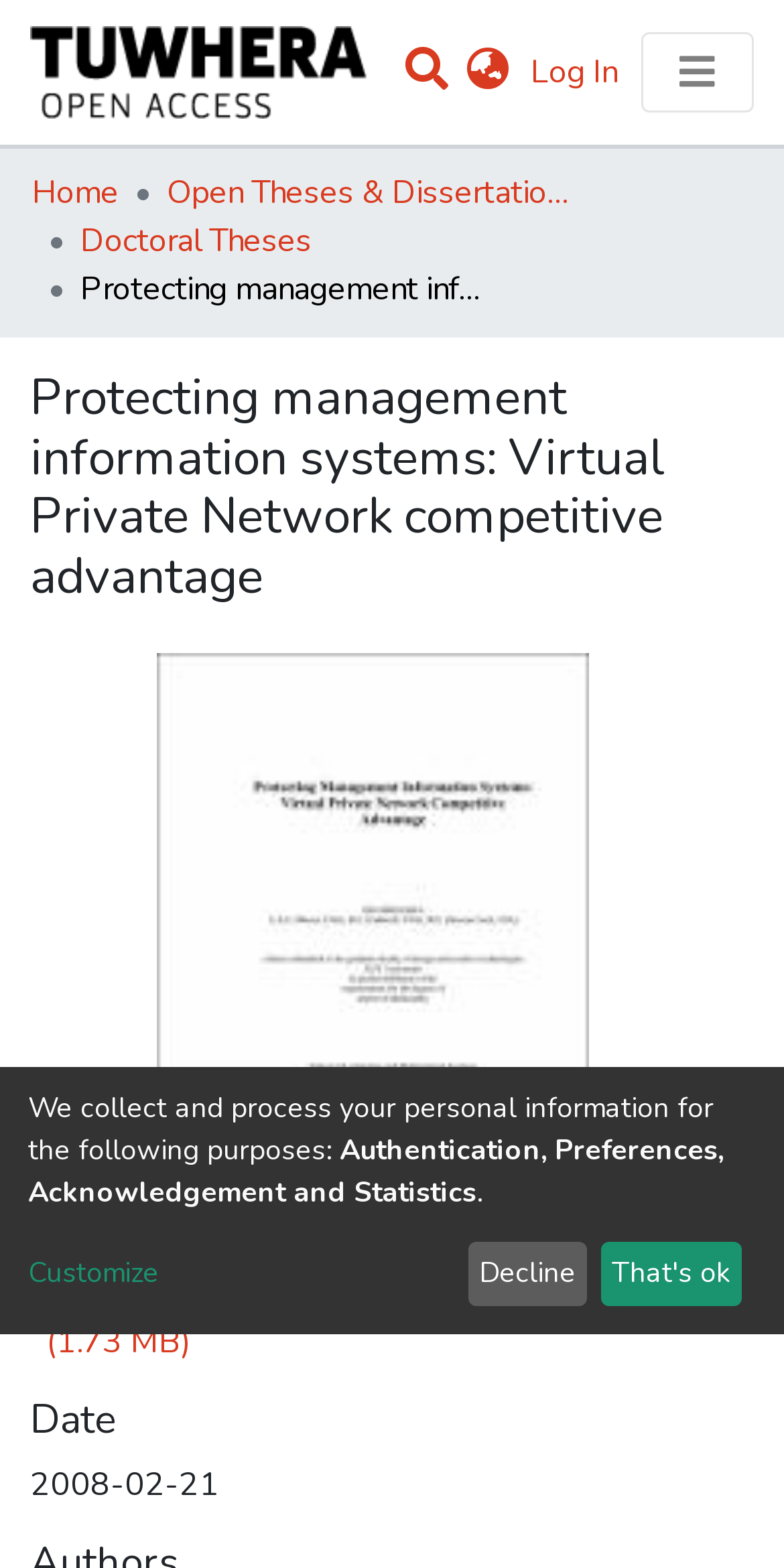Locate the bounding box coordinates of the clickable part needed for the task: "Browse communities and collections".

[0.041, 0.093, 0.959, 0.145]